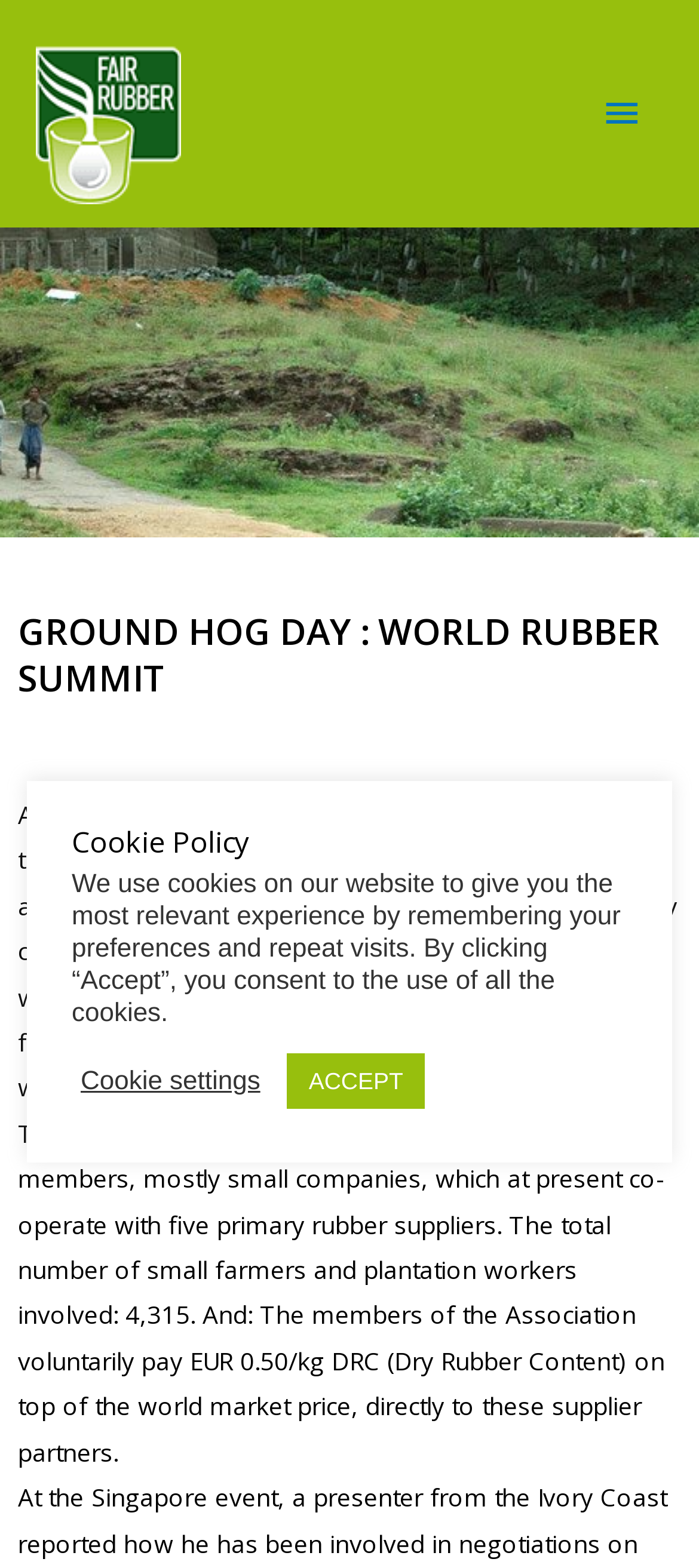Based on the image, please elaborate on the answer to the following question:
How many workers does the tyre manufacturer employ?

The answer can be found in the StaticText element that describes the tyre manufacturer's efforts to help small farmers. The text states 'This company employs 65,000 workers worldwide.'